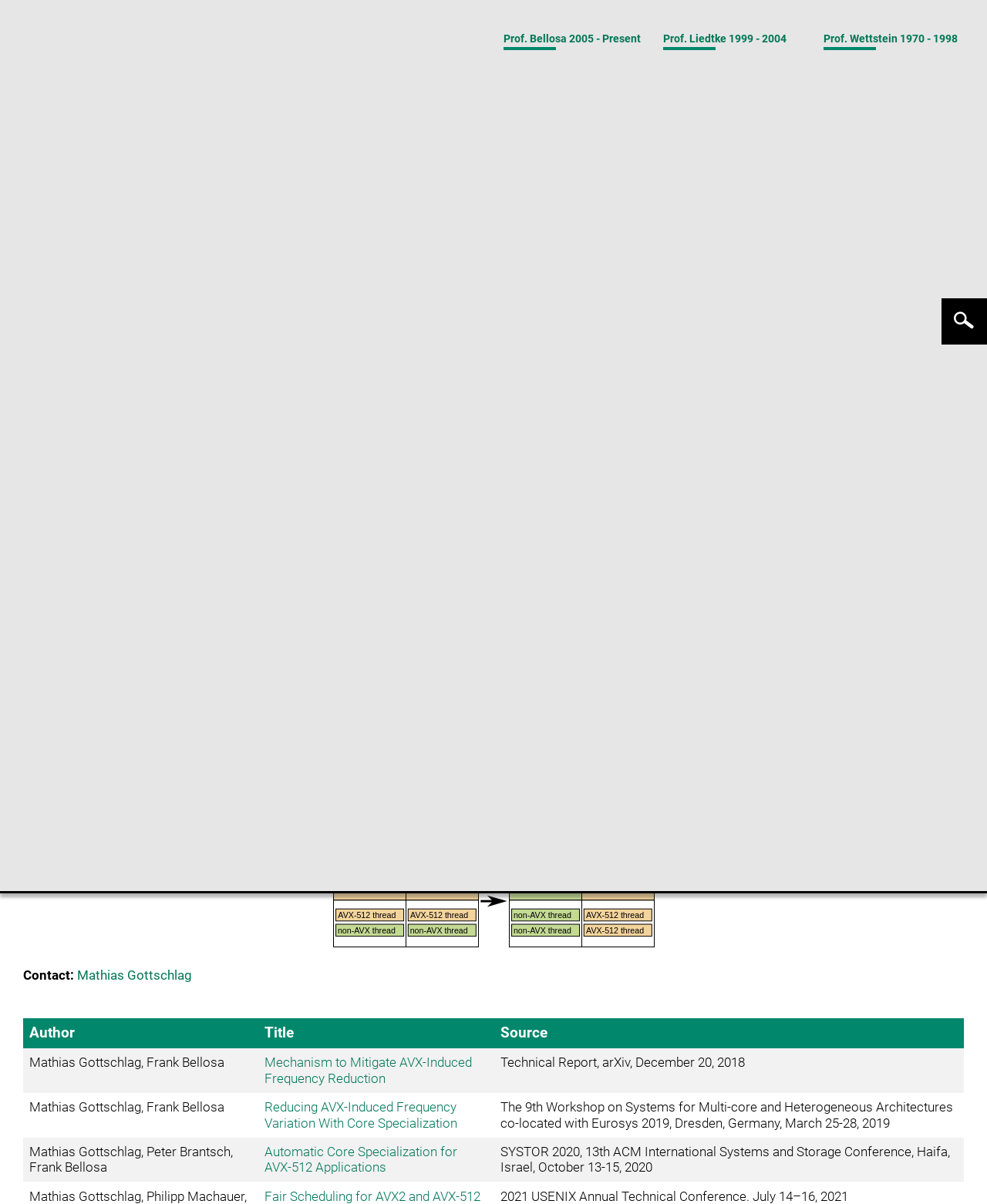Determine the bounding box coordinates of the clickable region to execute the instruction: "view AVX Frequency Management". The coordinates should be four float numbers between 0 and 1, denoted as [left, top, right, bottom].

[0.51, 0.114, 0.585, 0.133]